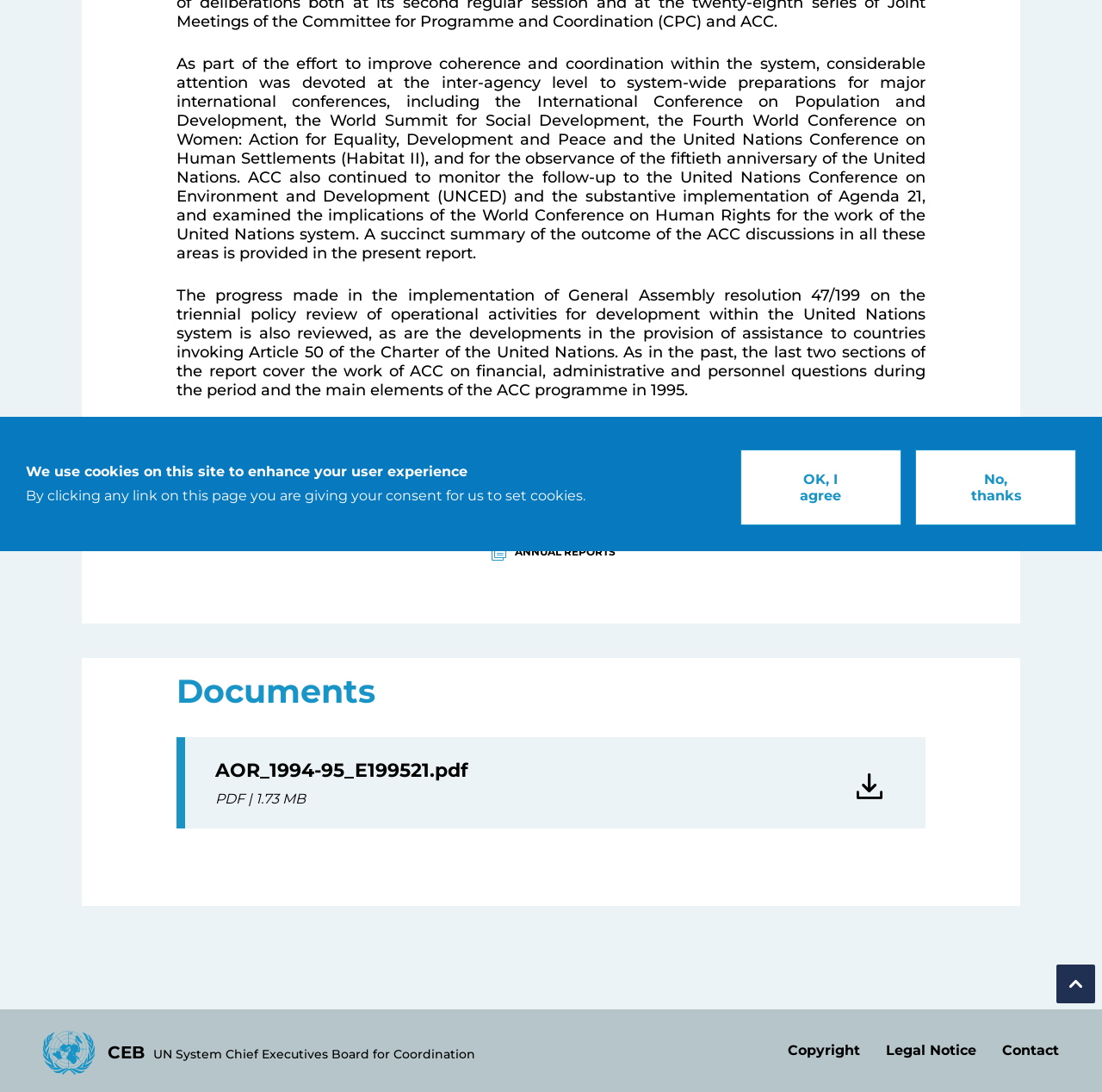Provide the bounding box coordinates of the HTML element described as: "Contact". The bounding box coordinates should be four float numbers between 0 and 1, i.e., [left, top, right, bottom].

[0.909, 0.954, 0.961, 0.969]